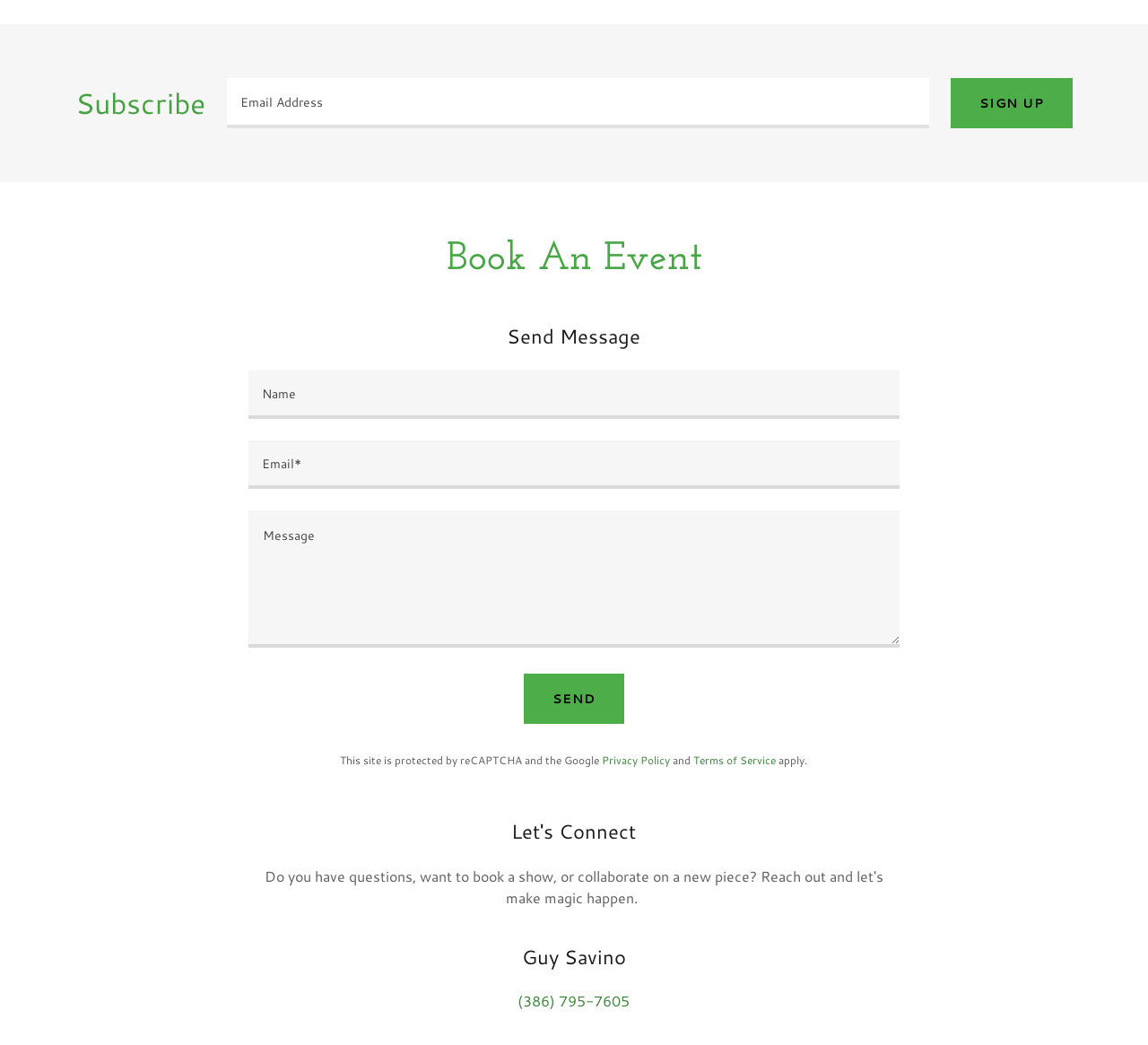Please specify the bounding box coordinates of the region to click in order to perform the following instruction: "View privacy policy".

[0.525, 0.72, 0.584, 0.734]